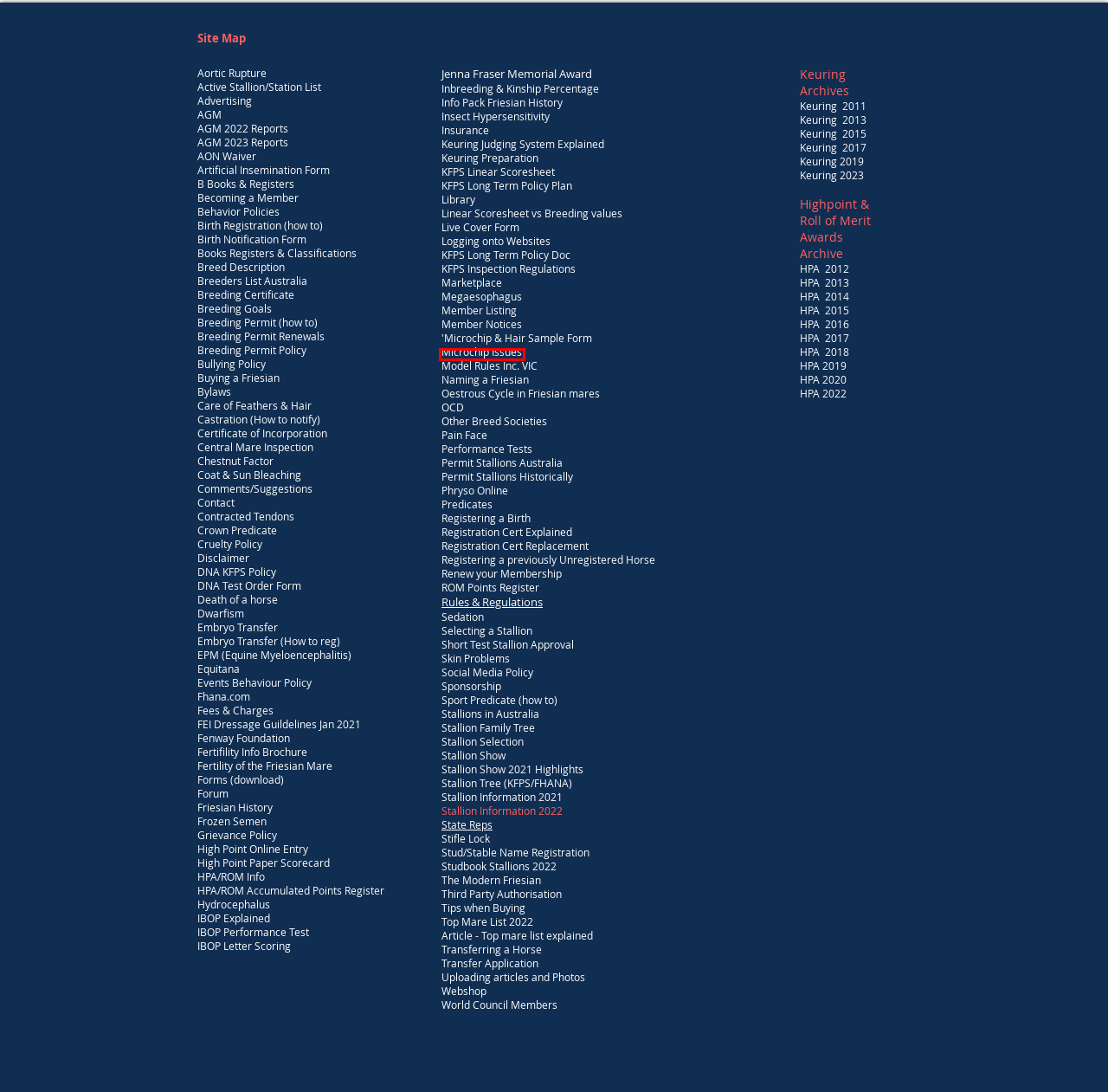Review the screenshot of a webpage that includes a red bounding box. Choose the webpage description that best matches the new webpage displayed after clicking the element within the bounding box. Here are the candidates:
A. Can't swipe your horses Microchip? | afhs.org.au
B. Selecting a stallion for your mare | afhs.org.au
C. Breed Description | afhs.org.au
D. Keuring 2011 | afhs.org.au
E. Stallion Show | afhs.org.au
F. Other Breed Societies | afhs.org.au
G. Equitana | afhs.org.au
H. Toplijst merrie fokwaarden met Miranda, Yersie en Sanne op kop - Phryso

A